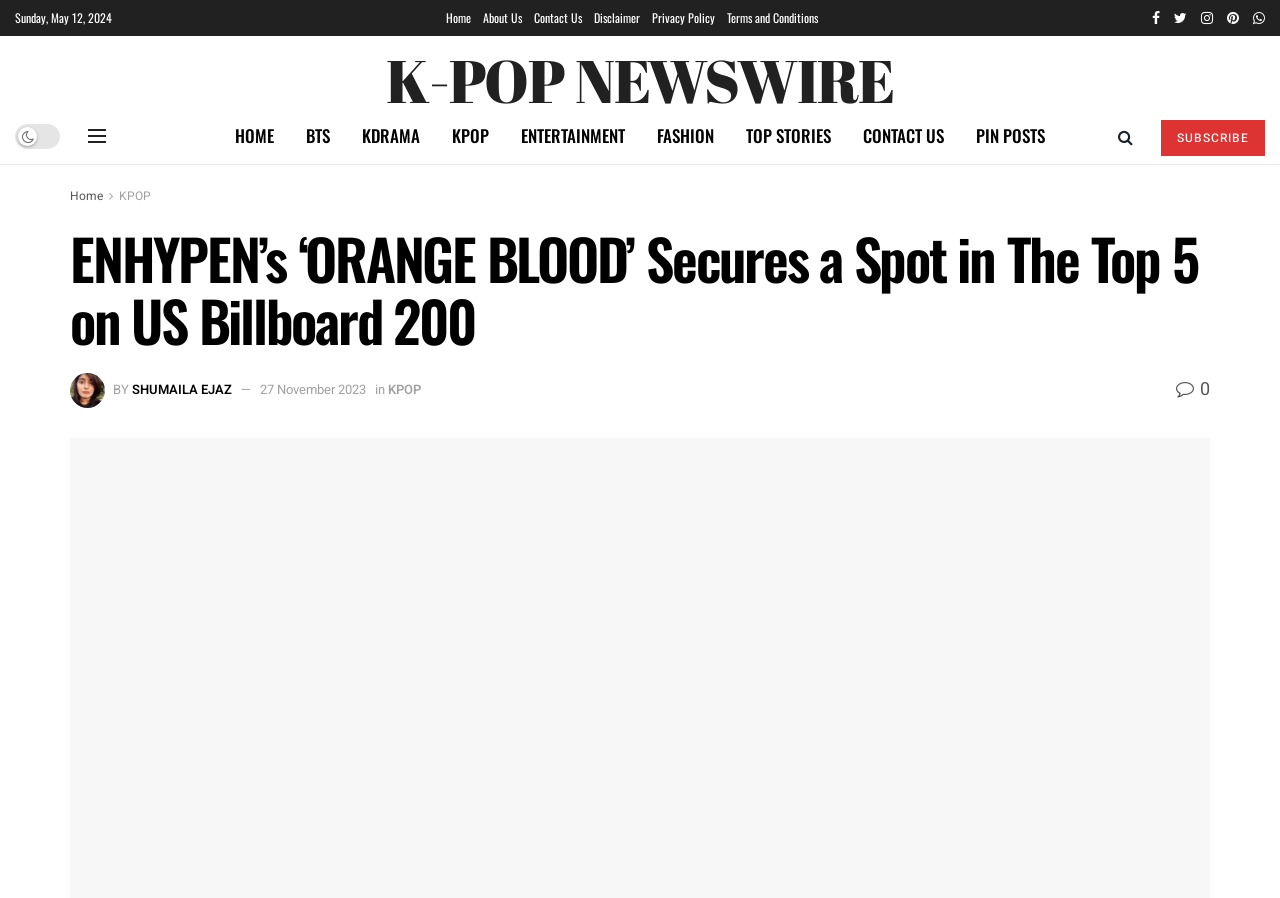What is the name of the website?
Please provide a single word or phrase as the answer based on the screenshot.

K-POP NEWSWIRE